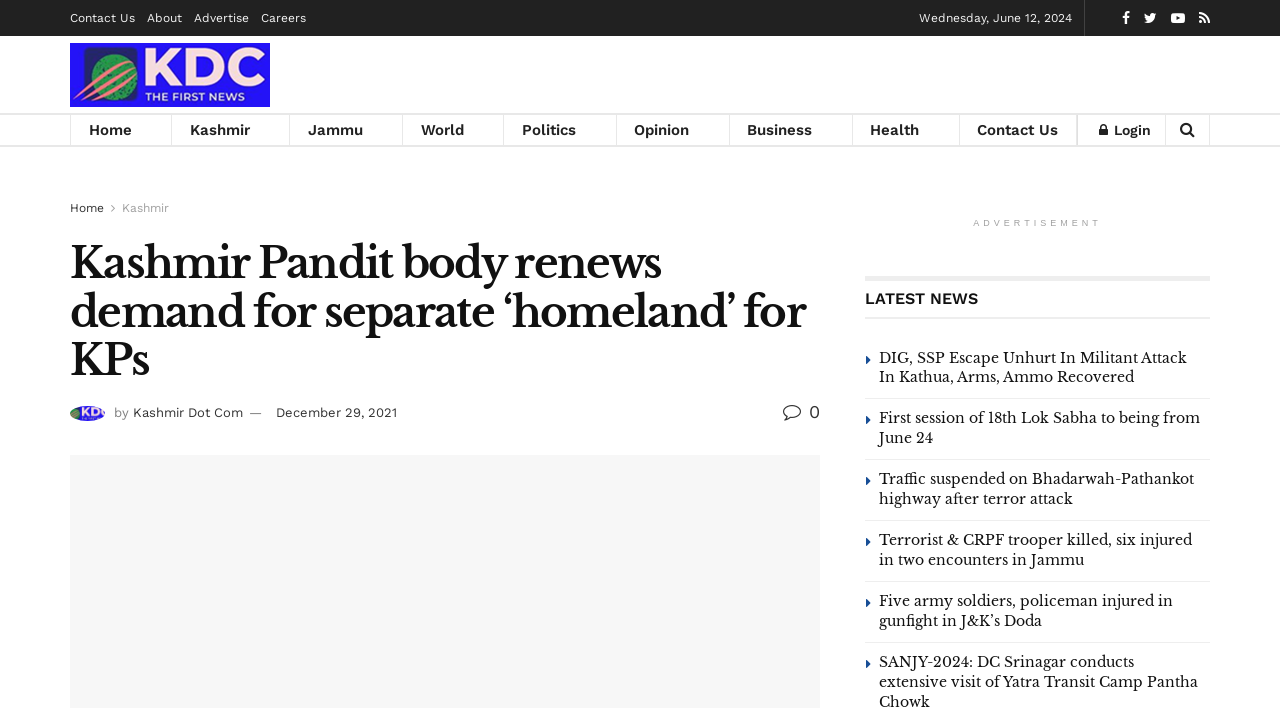Please identify the bounding box coordinates of the clickable region that I should interact with to perform the following instruction: "Login to the website". The coordinates should be expressed as four float numbers between 0 and 1, i.e., [left, top, right, bottom].

[0.859, 0.162, 0.899, 0.205]